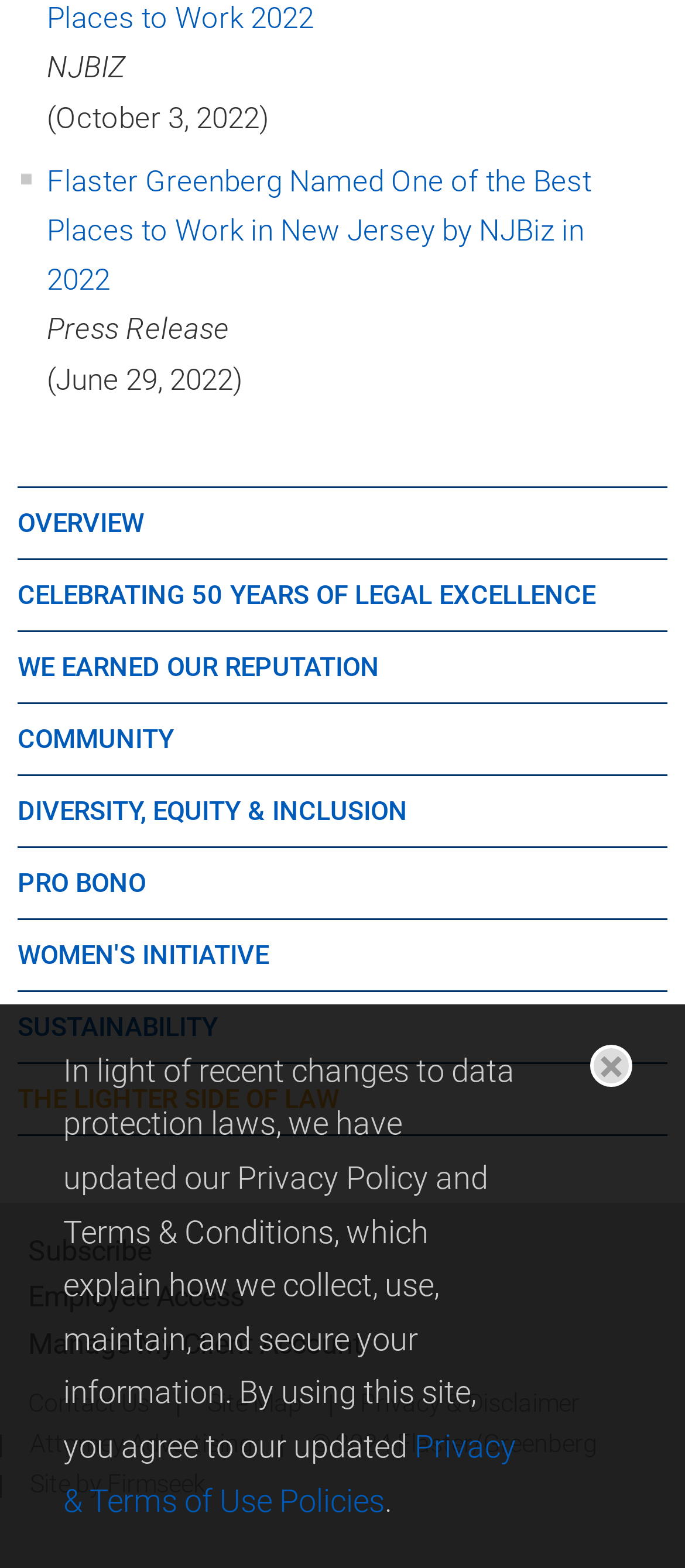Identify the bounding box coordinates of the clickable region to carry out the given instruction: "View 'CONTINUING PROFESSIONAL DEVELOPMENT (CPD)'".

None